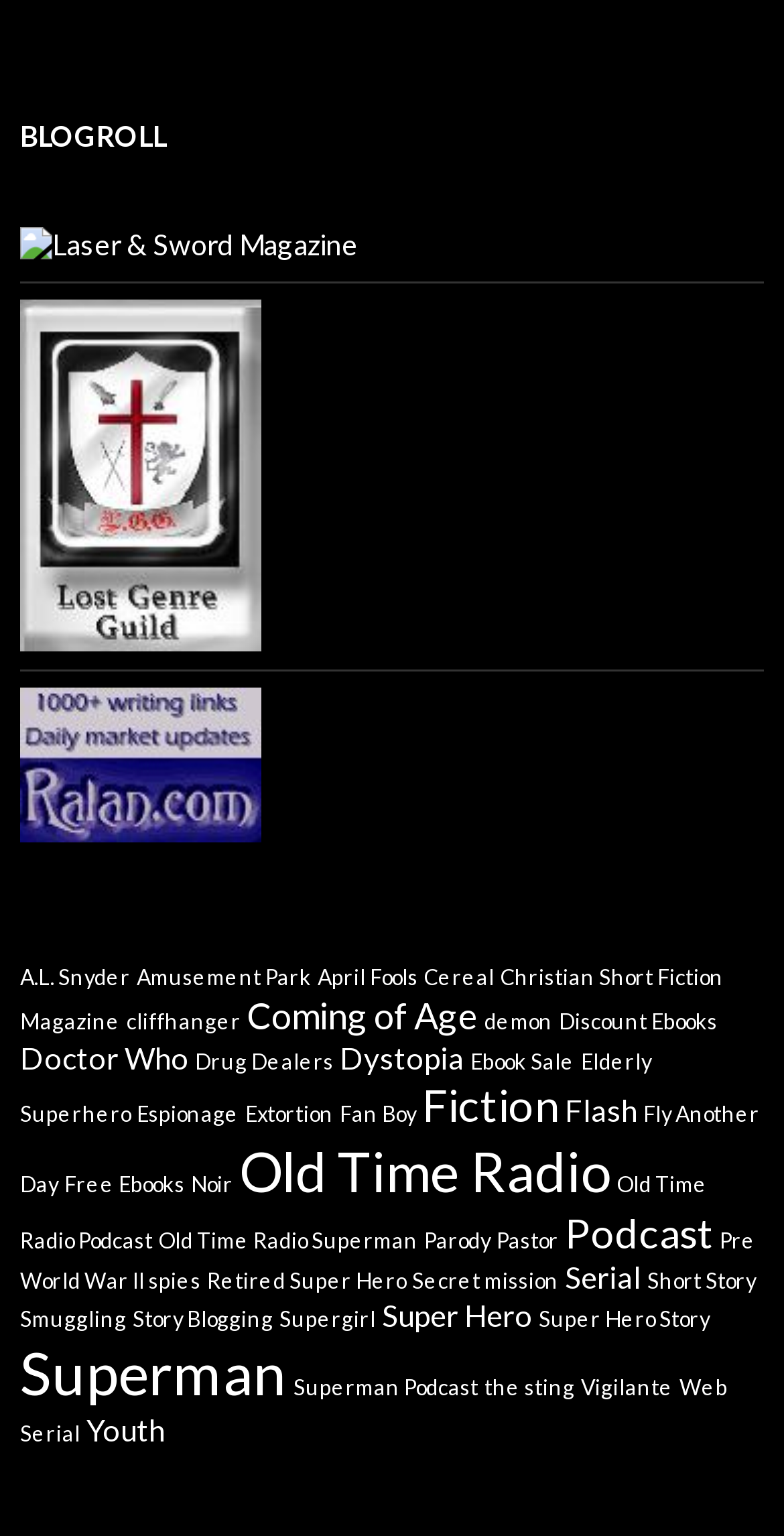What is the main category of the webpage?
Using the details from the image, give an elaborate explanation to answer the question.

The main category of the webpage is 'Blogroll' because the heading element at the top of the webpage has the text 'BLOGROLL', indicating that the webpage is a collection of blogs or links to blogs.